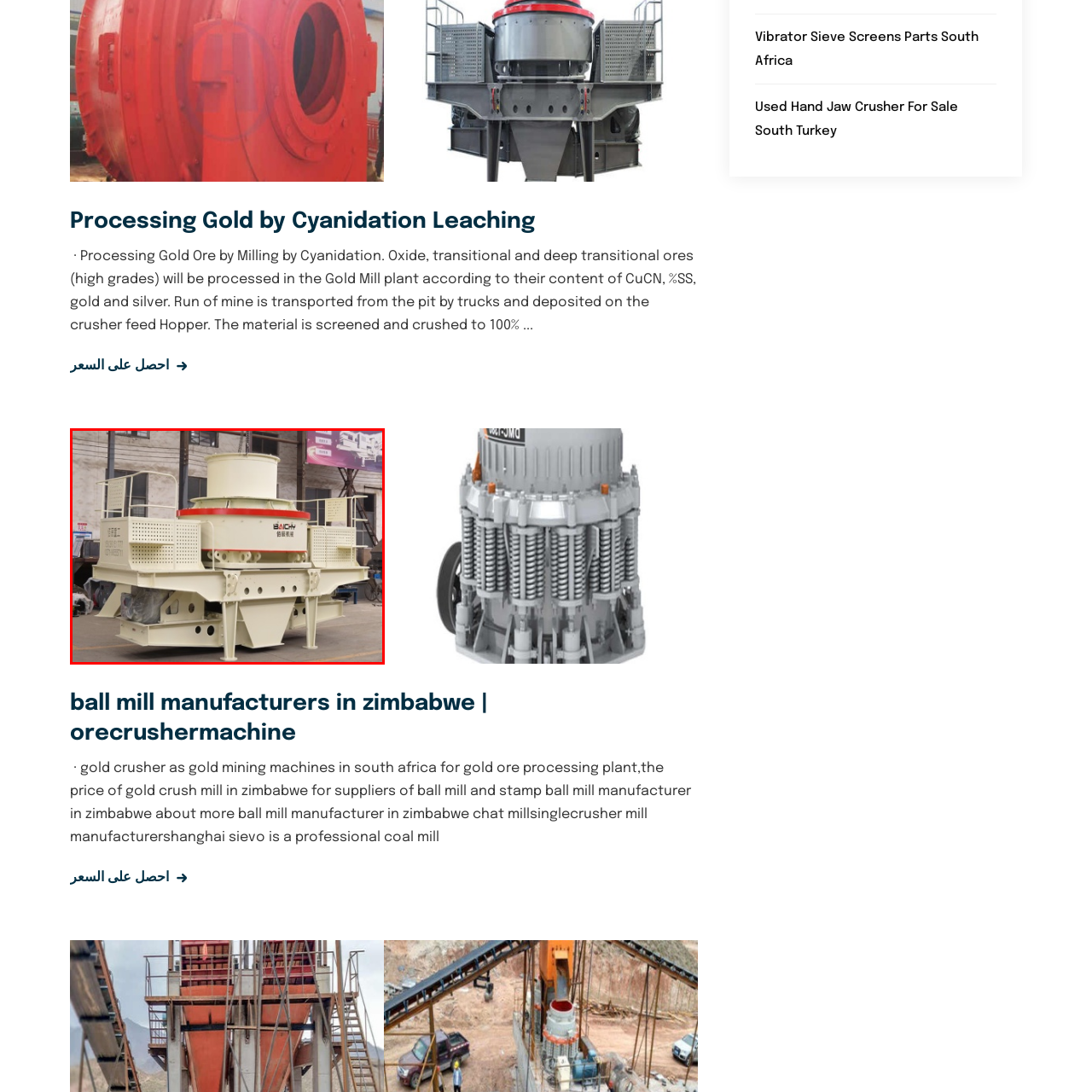What is the likely location of the ball mill?  
Analyze the image surrounded by the red box and deliver a detailed answer based on the visual elements depicted in the image.

The caption describes the environment as a spacious industrial setting with exposed beams and a large, open layout, which suggests that the ball mill is situated in a manufacturing plant or processing facility, rather than a village or residential area.